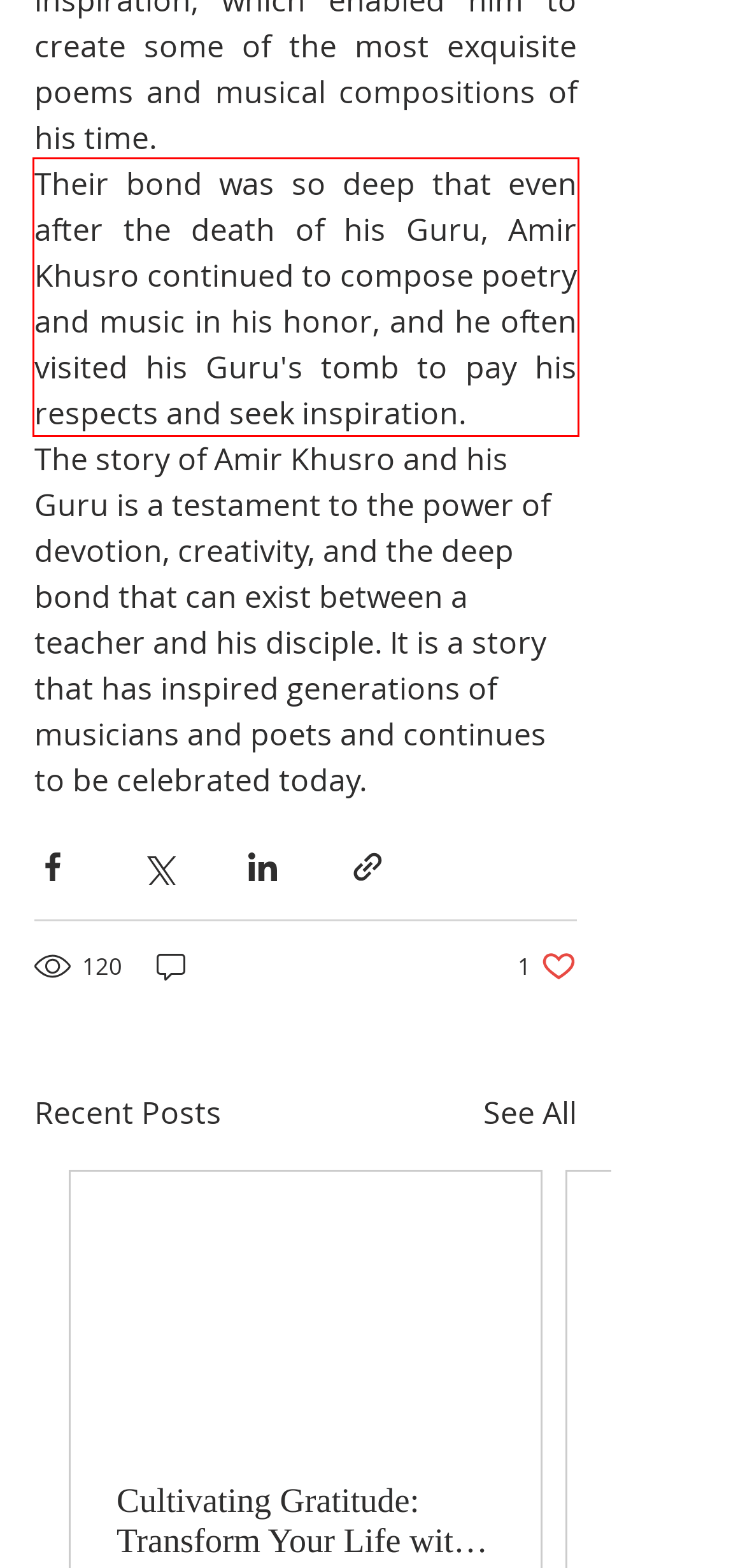Inspect the webpage screenshot that has a red bounding box and use OCR technology to read and display the text inside the red bounding box.

Their bond was so deep that even after the death of his Guru, Amir Khusro continued to compose poetry and music in his honor, and he often visited his Guru's tomb to pay his respects and seek inspiration.